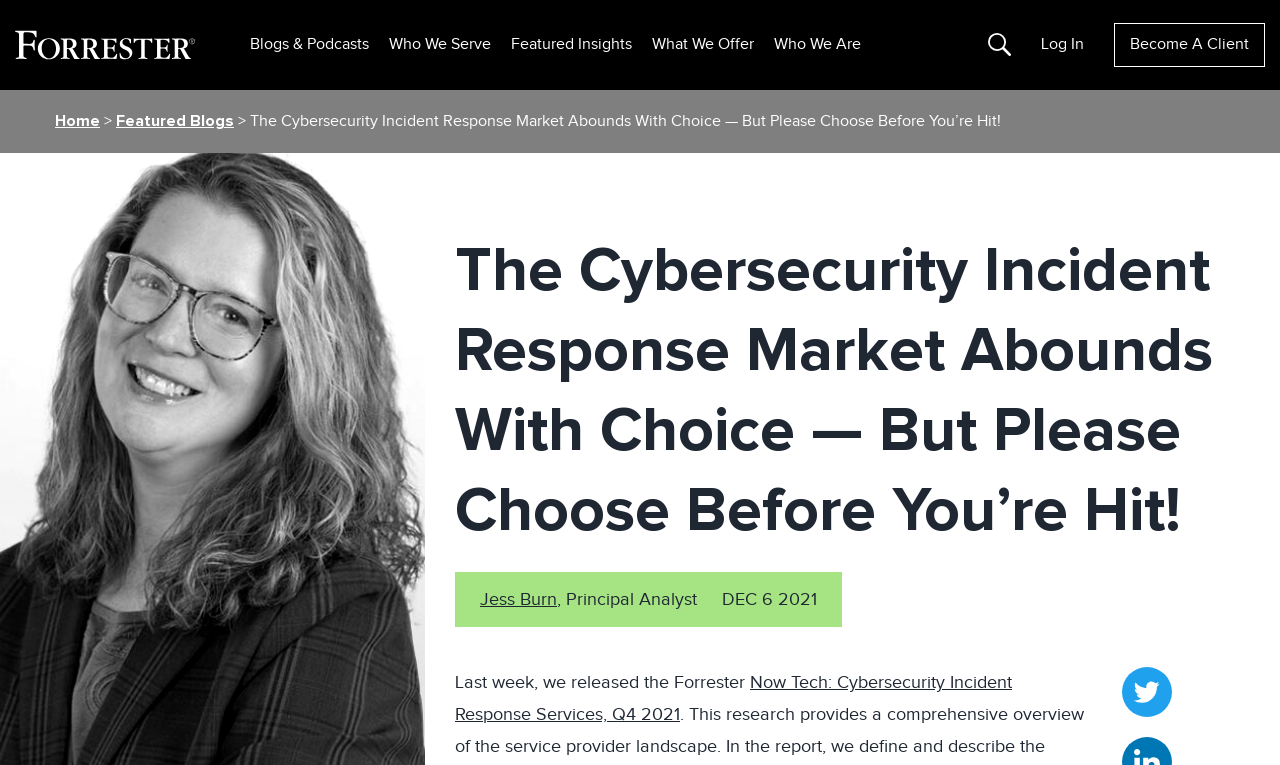Mark the bounding box of the element that matches the following description: "Home".

[0.043, 0.148, 0.078, 0.169]